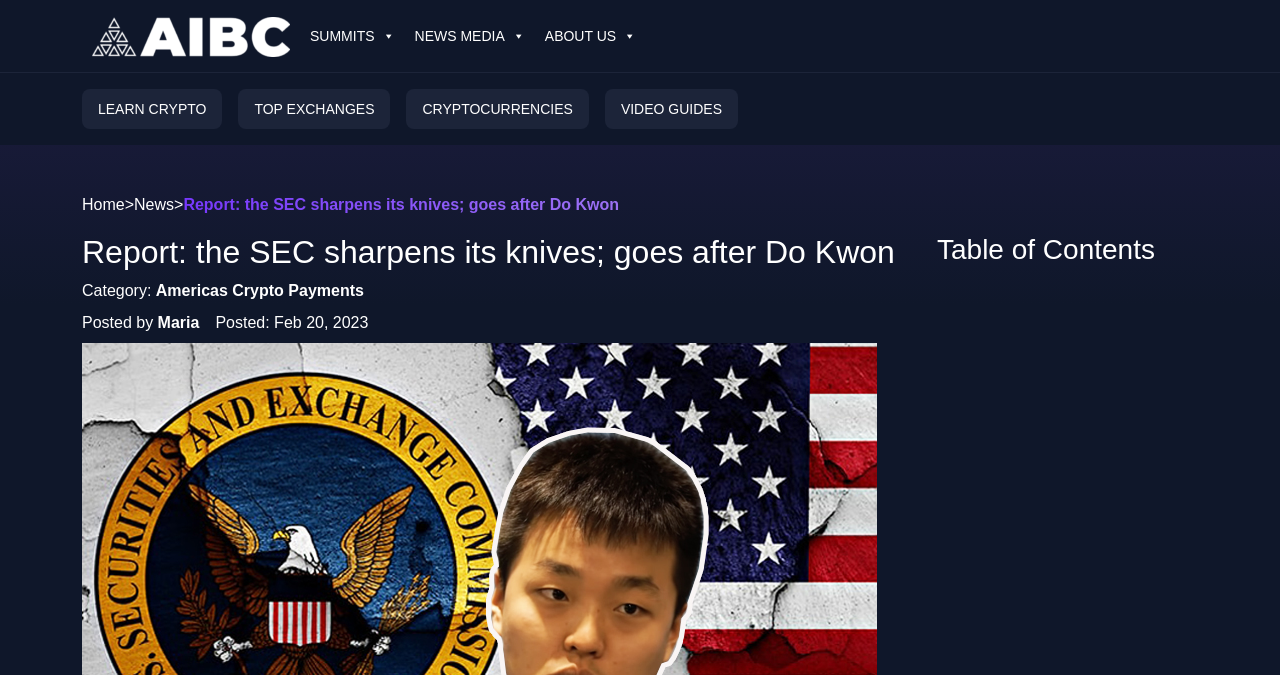Please answer the following query using a single word or phrase: 
What is the category of the report?

Americas, Crypto, Payments